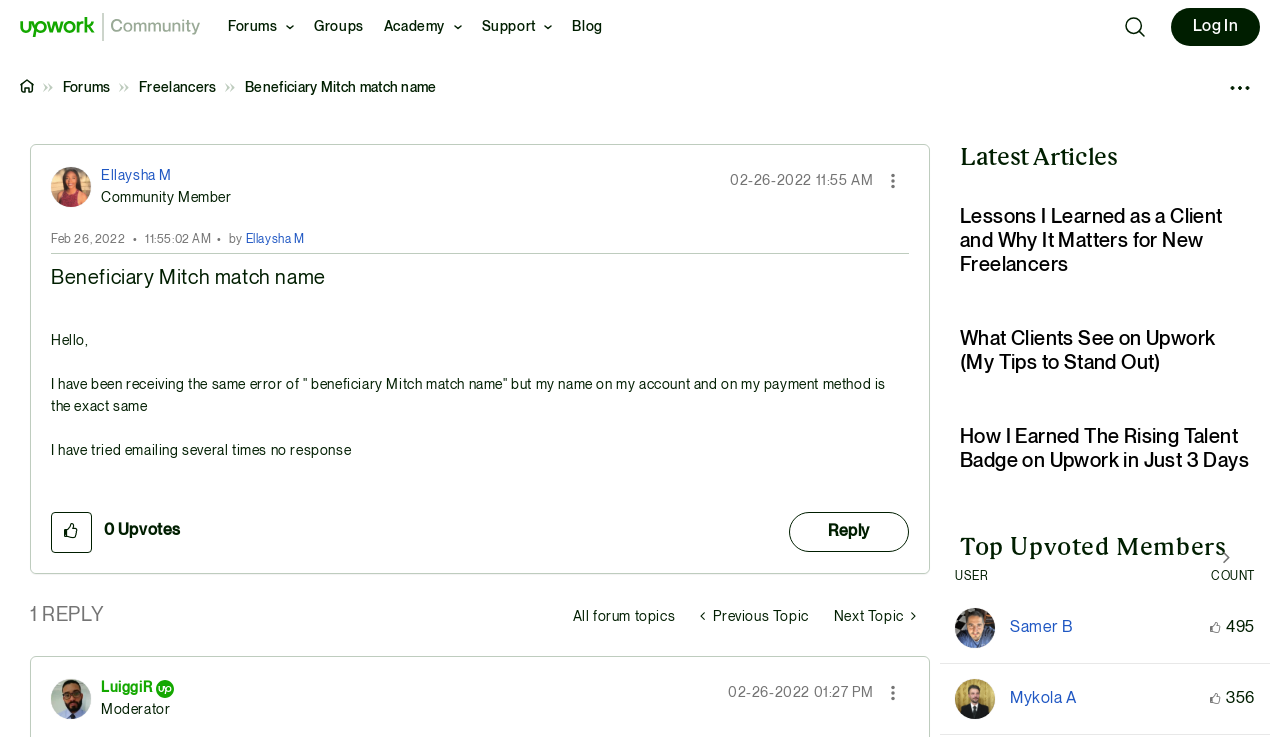Summarize the webpage with intricate details.

This webpage is a community forum discussion page on Upwork, a freelancing platform. At the top, there is a navigation menu with links to "Forums", "Groups", "Academy", "Support", and "Blog". On the right side of the navigation menu, there is a "Log In" button.

Below the navigation menu, there is a post from a user named "Ellaysha M" with the title "Beneficiary Mitch match name". The post is dated February 26, 2022, at 11:55 AM. The user is asking for help with an error message they are receiving. There are several replies to this post, including one from a moderator named "LuiggiR".

On the right side of the page, there is a section with links to "Latest Articles" and a list of article titles. Below this section, there is a heading "Top Upvoted Members" with a list of users and their upvote counts.

At the bottom of the page, there are navigation links to "All forum topics", "Previous Topic", and "Next Topic". There is also a "Reply to Beneficiary Mitch match name post" button.